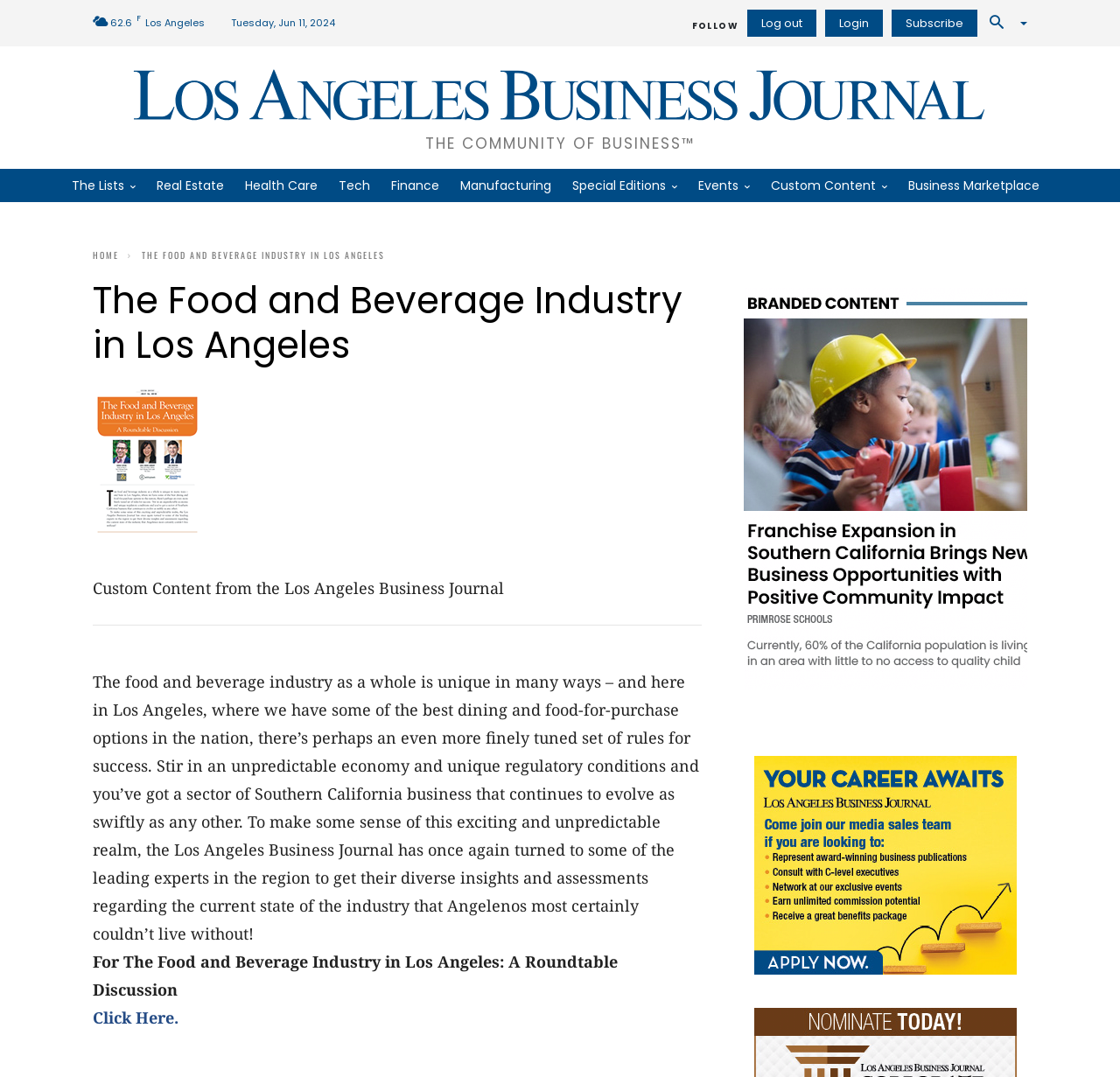Please specify the bounding box coordinates of the element that should be clicked to execute the given instruction: 'Click on the 'THE COMMUNITY OF BUSINESS' link'. Ensure the coordinates are four float numbers between 0 and 1, expressed as [left, top, right, bottom].

[0.019, 0.059, 0.981, 0.141]